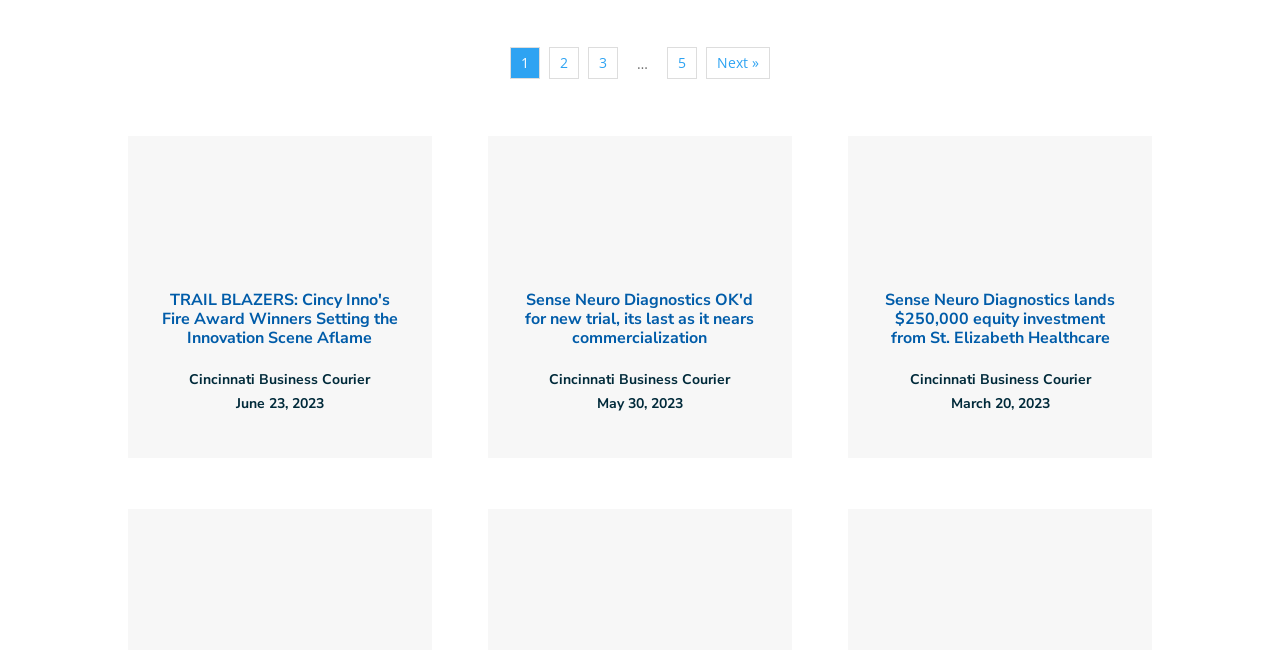Please mark the clickable region by giving the bounding box coordinates needed to complete this instruction: "check the news from May 30, 2023".

[0.466, 0.606, 0.534, 0.635]